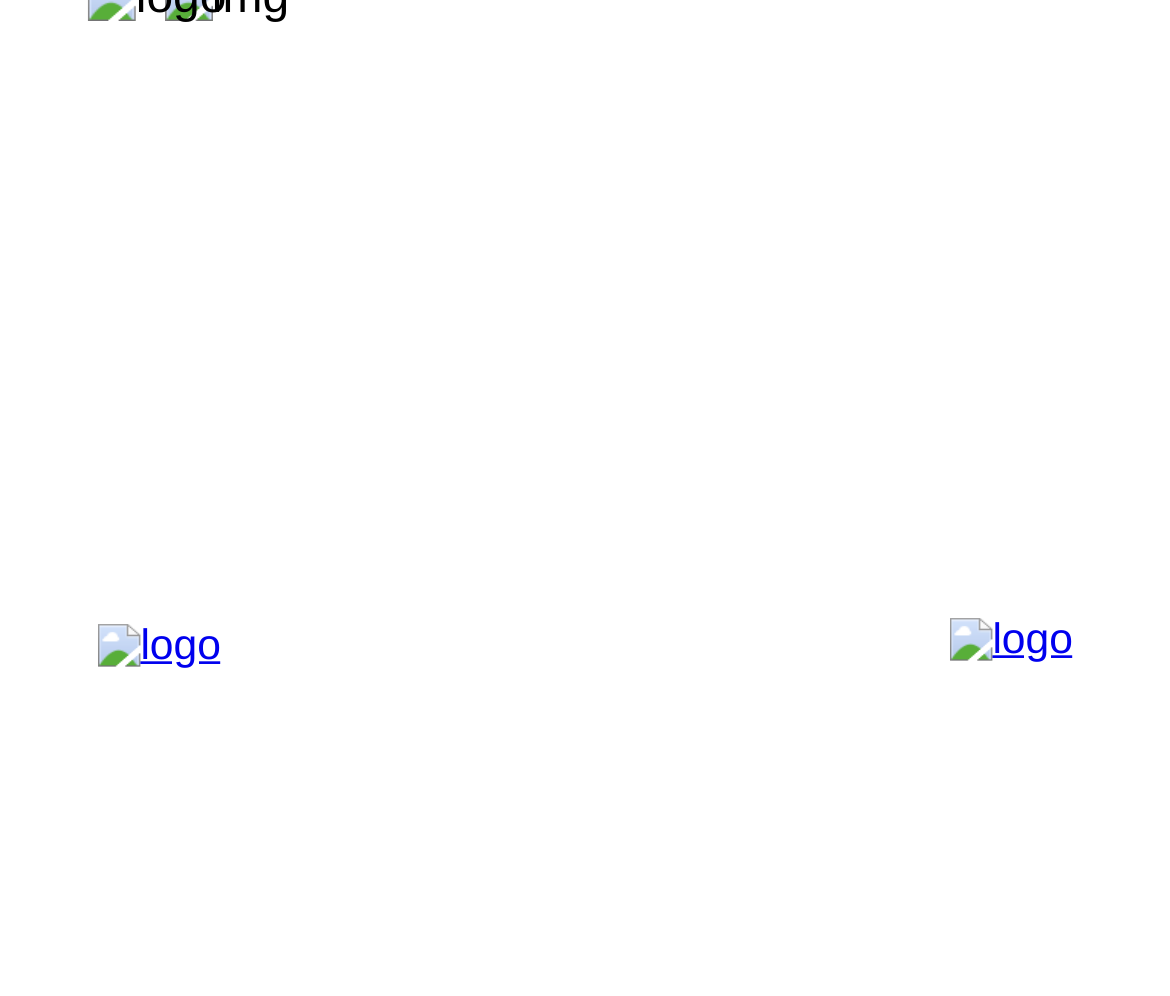Please locate the UI element described by "alt="logo"" and provide its bounding box coordinates.

[0.804, 0.617, 0.923, 0.669]